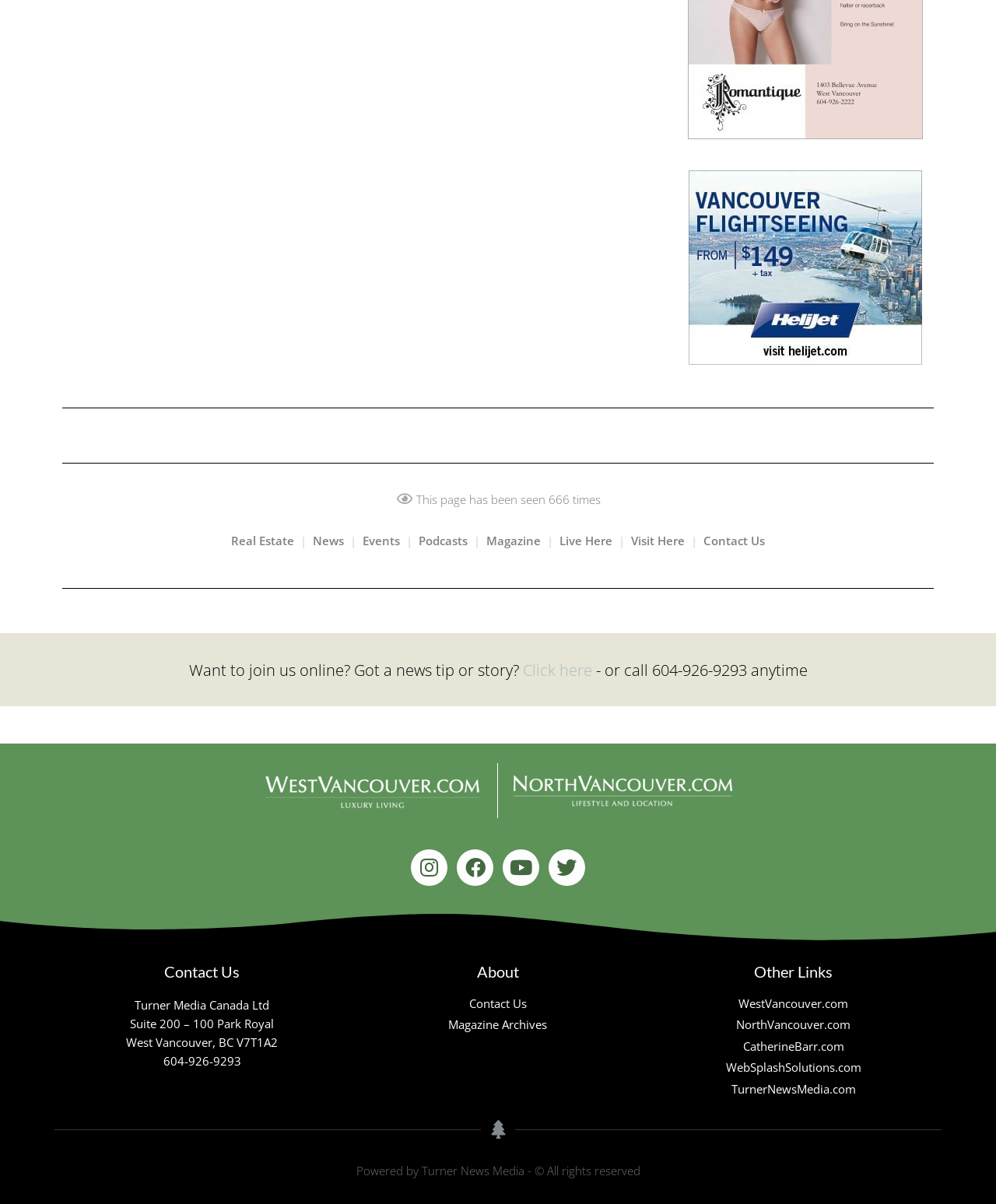What is the phone number for contact?
Look at the screenshot and respond with one word or a short phrase.

604-926-9293